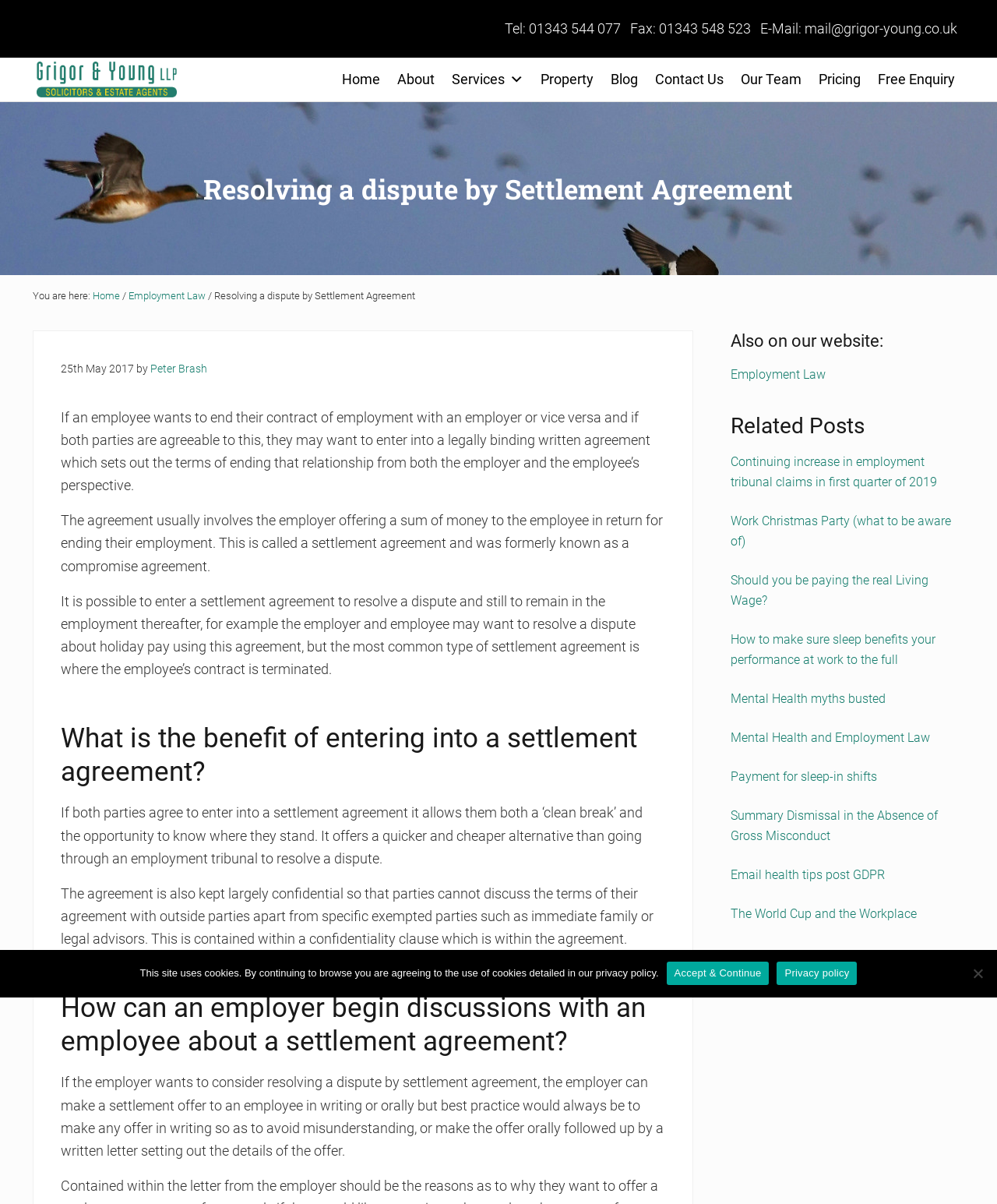Respond with a single word or phrase:
What is the phone number of Grigor & Young LLP?

01343 544 077